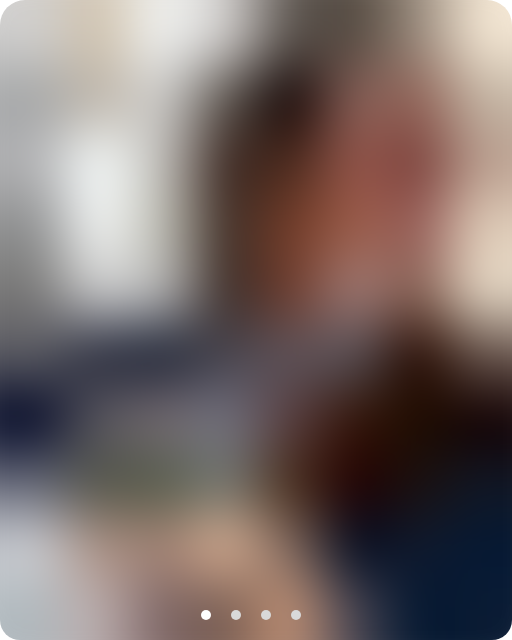Describe every detail you can see in the image.

This image represents the profile of Petra Rekman, an artist based in Amsterdam, Netherlands. While the image itself is blurred and not clearly discernible, it serves as a visual introduction to Petra, whose name is prominently featured in the context of her artistic identity. Petra is described as an independent artist who engages in teaching, emphasizing a mutual inspiration with her students. The aesthetic essence of her work focuses on storytelling through compelling visuals, encapsulating her creative philosophy expressed in her biography. This profile image contributes to the overall narrative of her artistic journey, inviting viewers to explore her portfolio and the layers of meaning behind her creations.